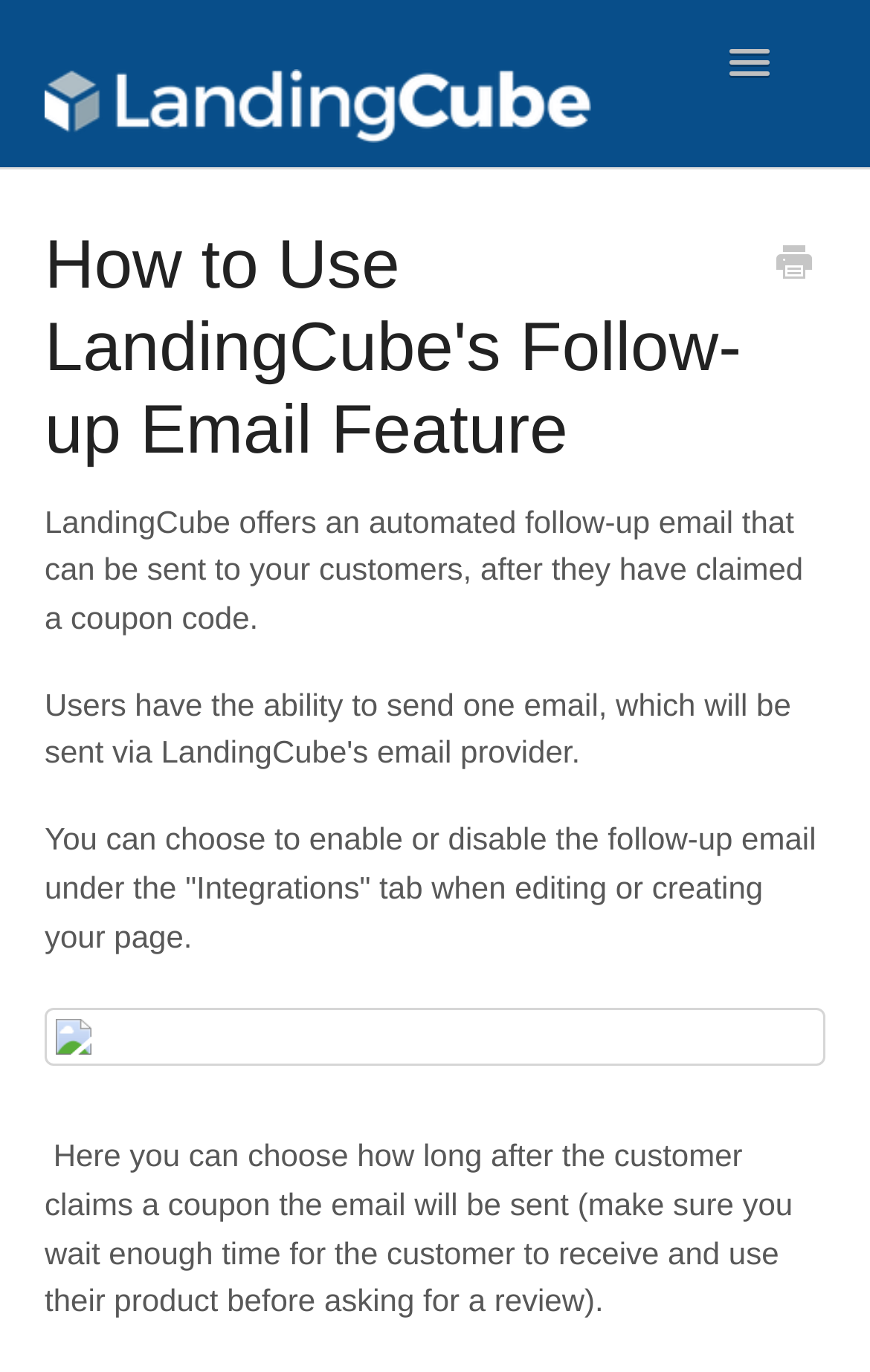Provide the bounding box coordinates of the HTML element this sentence describes: "Toggle Navigation".

[0.813, 0.023, 0.91, 0.068]